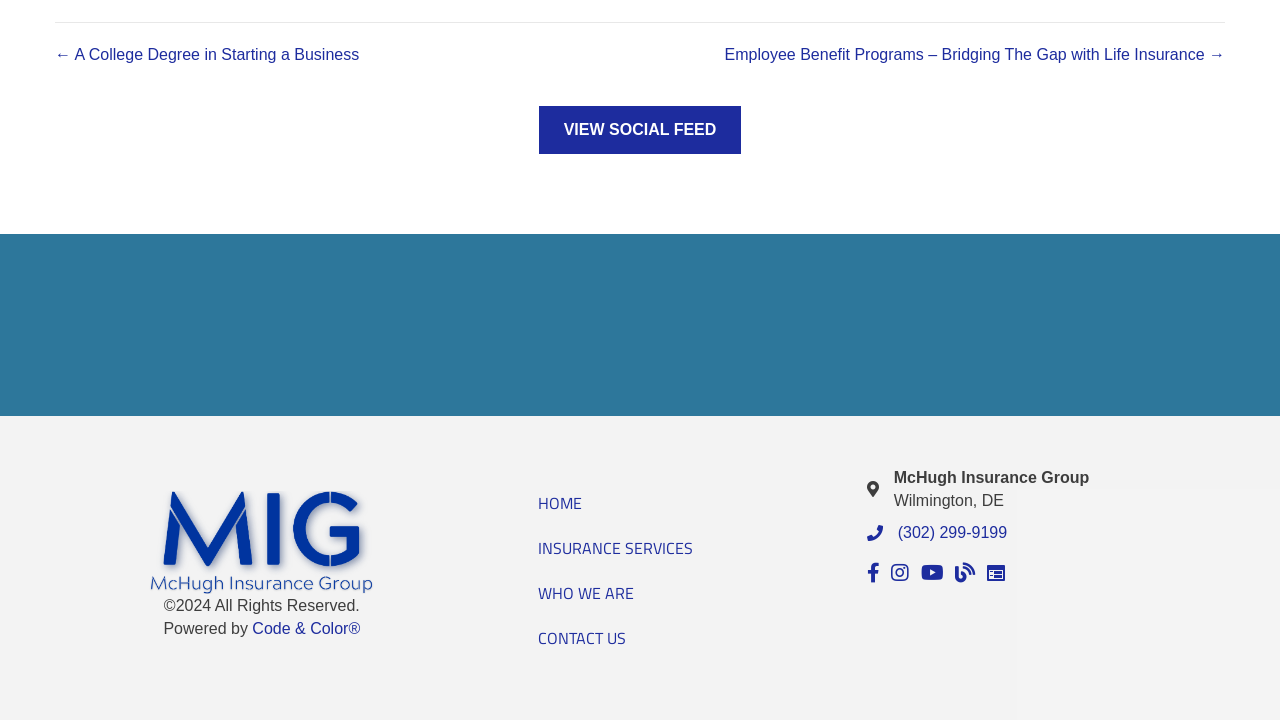Please determine the bounding box coordinates of the element to click on in order to accomplish the following task: "View social feed". Ensure the coordinates are four float numbers ranging from 0 to 1, i.e., [left, top, right, bottom].

[0.421, 0.148, 0.579, 0.215]